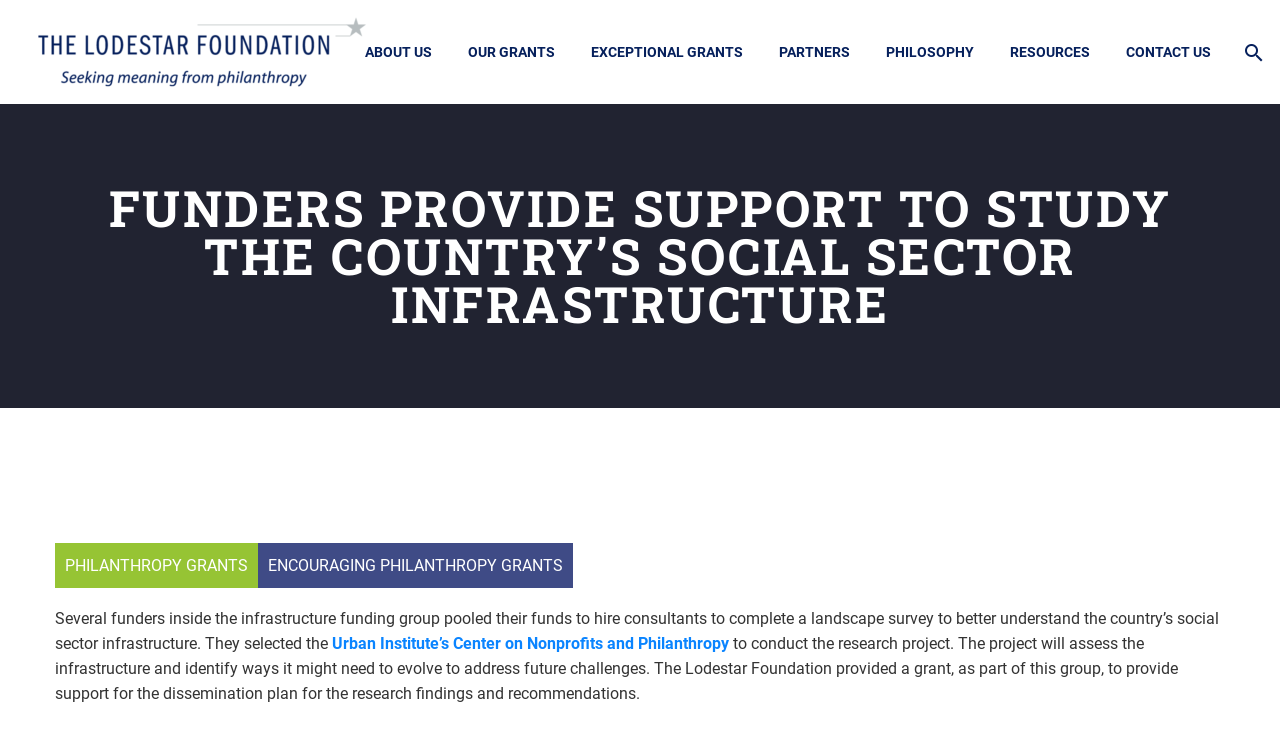Provide the bounding box coordinates of the area you need to click to execute the following instruction: "Contact the Lodestar Foundation".

[0.868, 0.054, 0.958, 0.088]